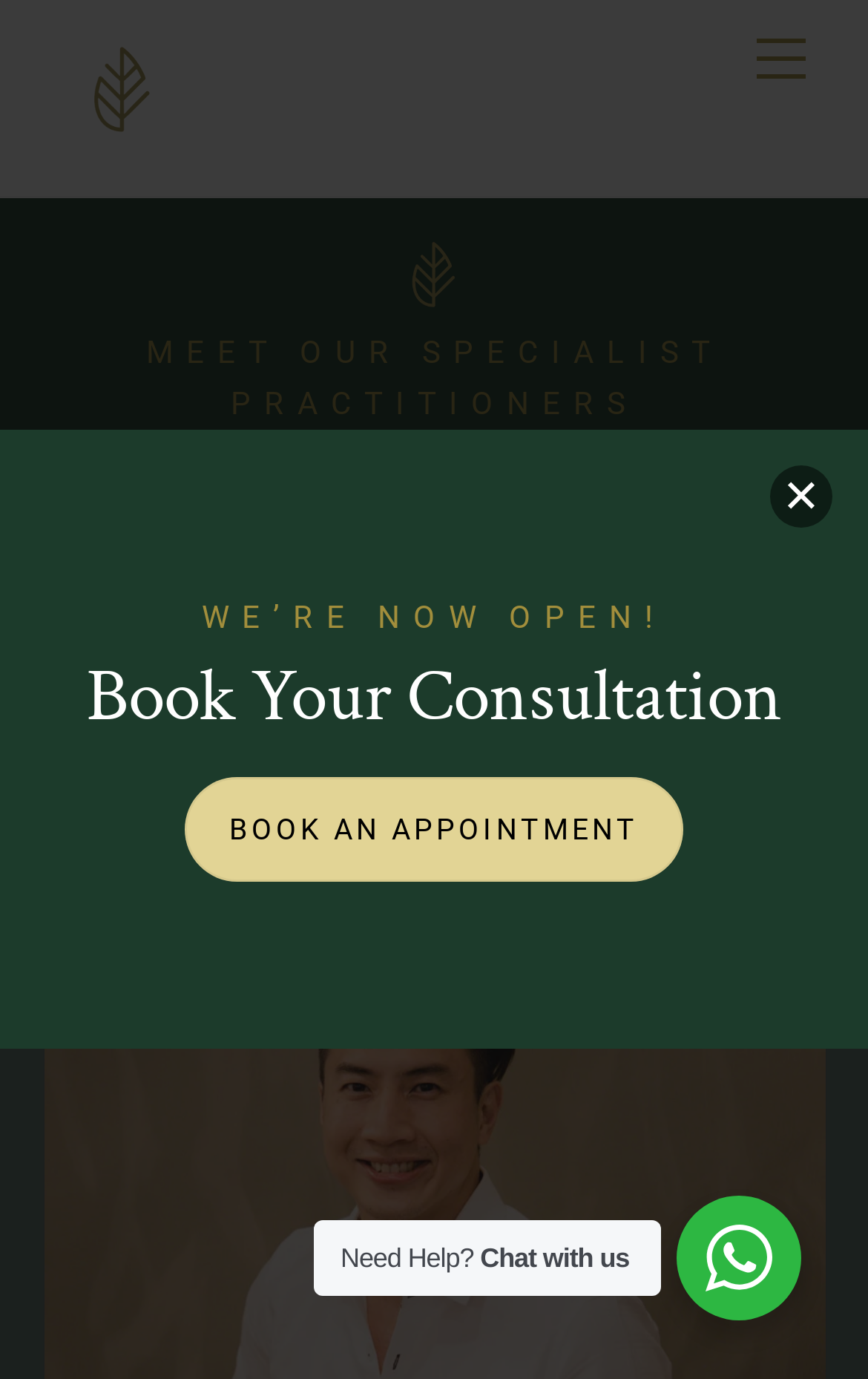Please determine the bounding box coordinates for the element with the description: "Menu".

[0.847, 0.012, 0.95, 0.075]